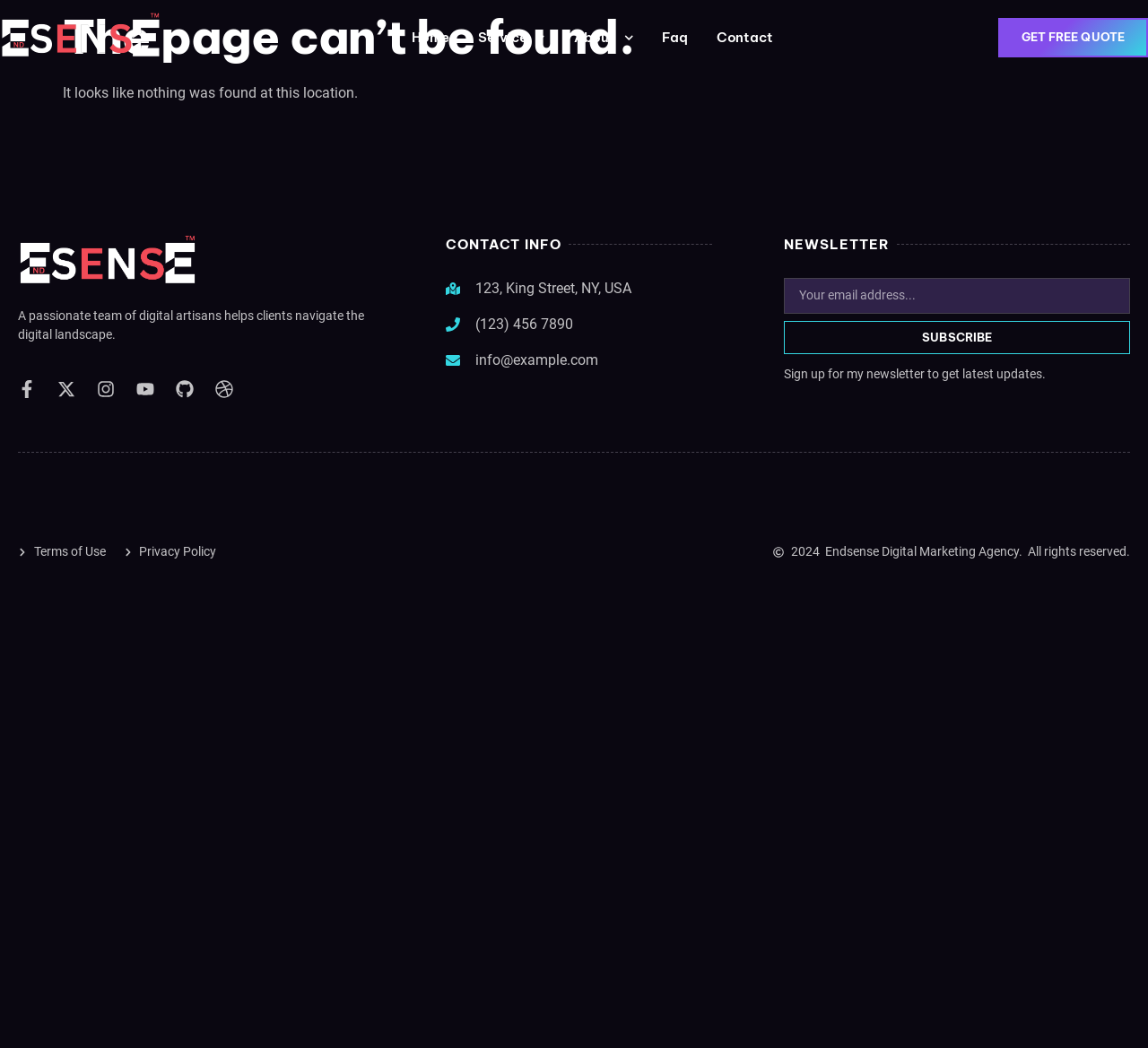Determine the bounding box coordinates of the clickable region to follow the instruction: "Enter email address in the newsletter subscription field".

[0.683, 0.265, 0.984, 0.299]